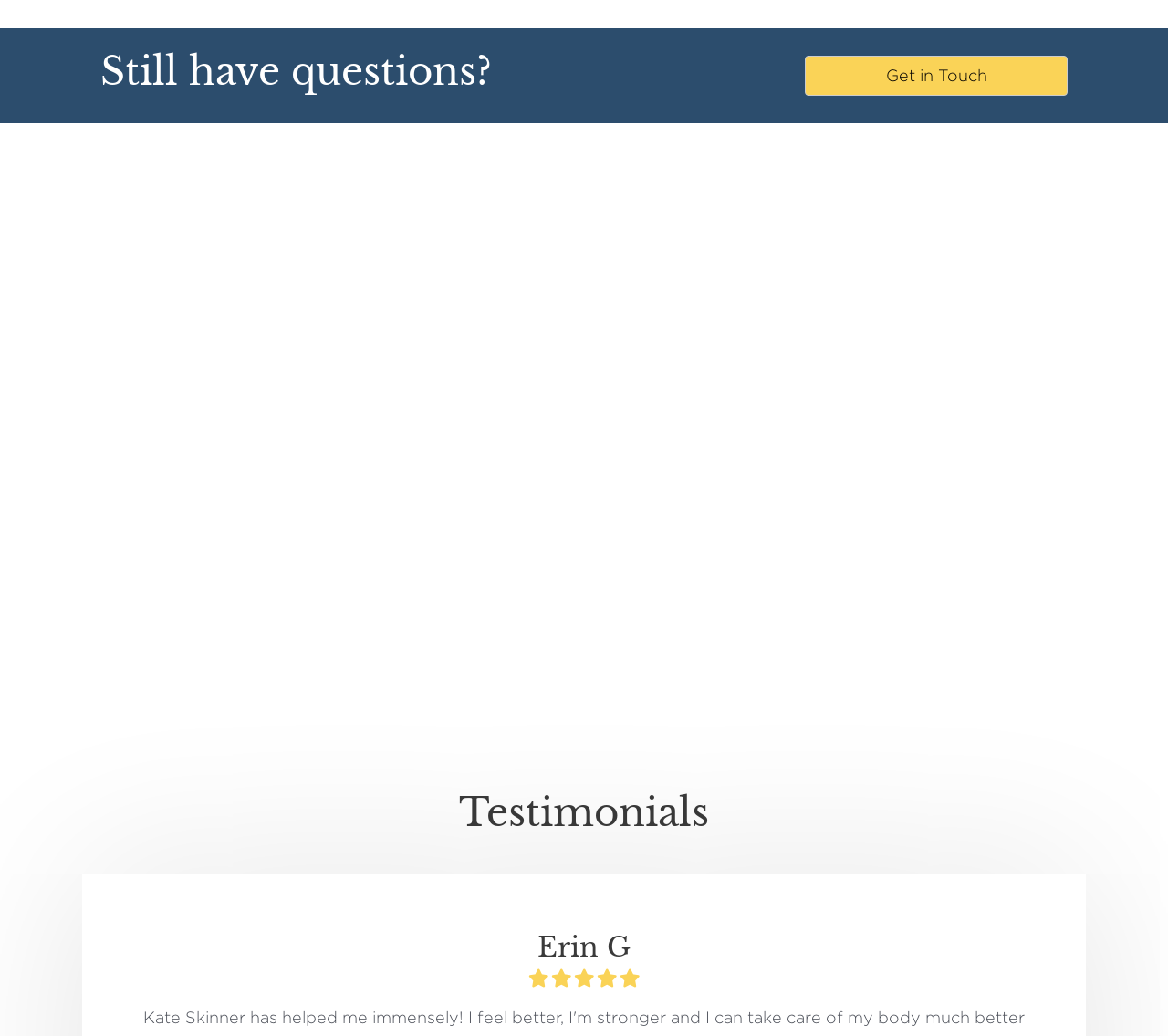Use a single word or phrase to answer the question: What is the rating of Erin G's testimonial?

5 out of 5 stars